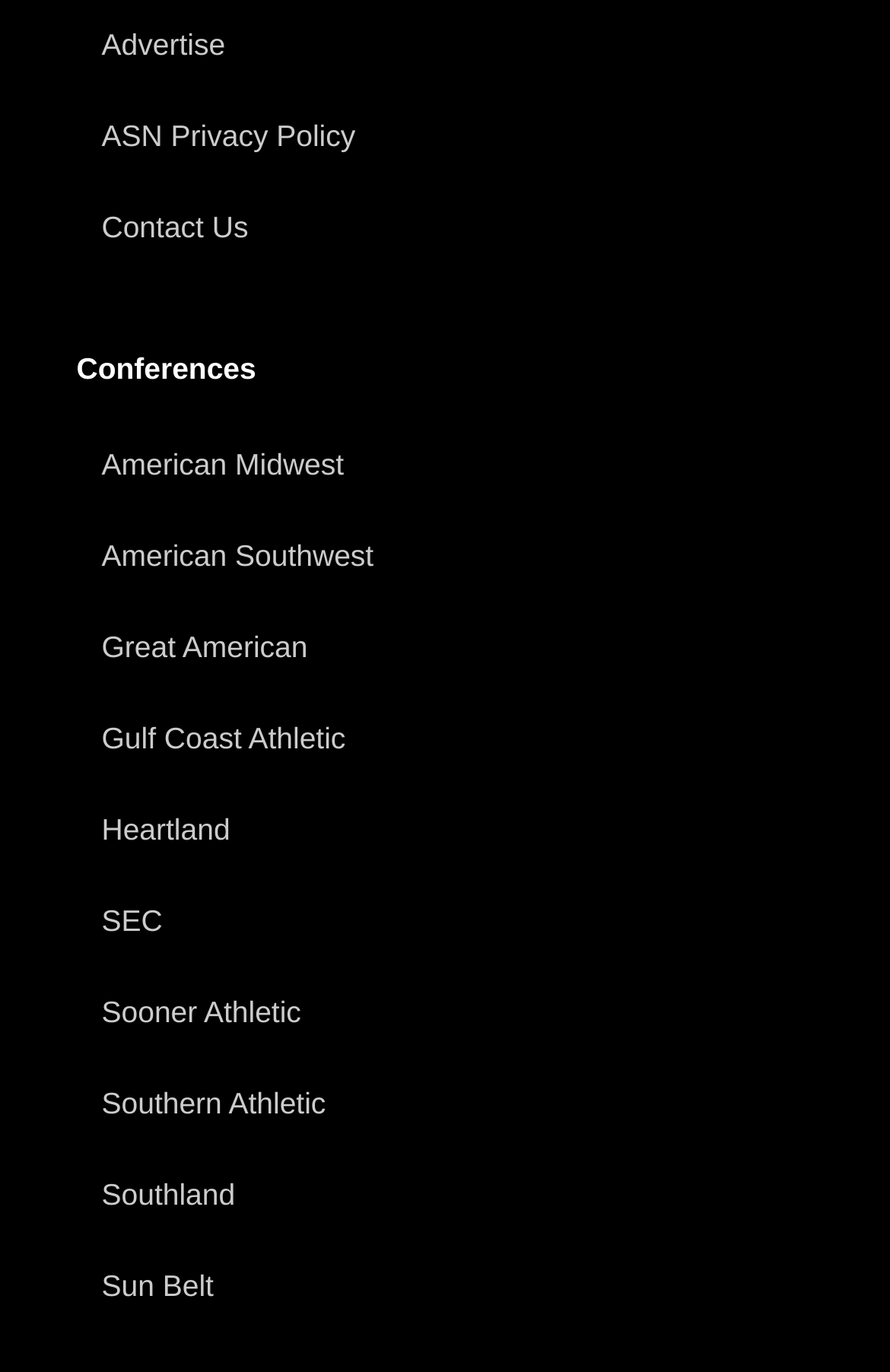Find the bounding box coordinates for the HTML element described as: "Sun Belt". The coordinates should consist of four float values between 0 and 1, i.e., [left, top, right, bottom].

[0.086, 0.908, 0.914, 0.967]